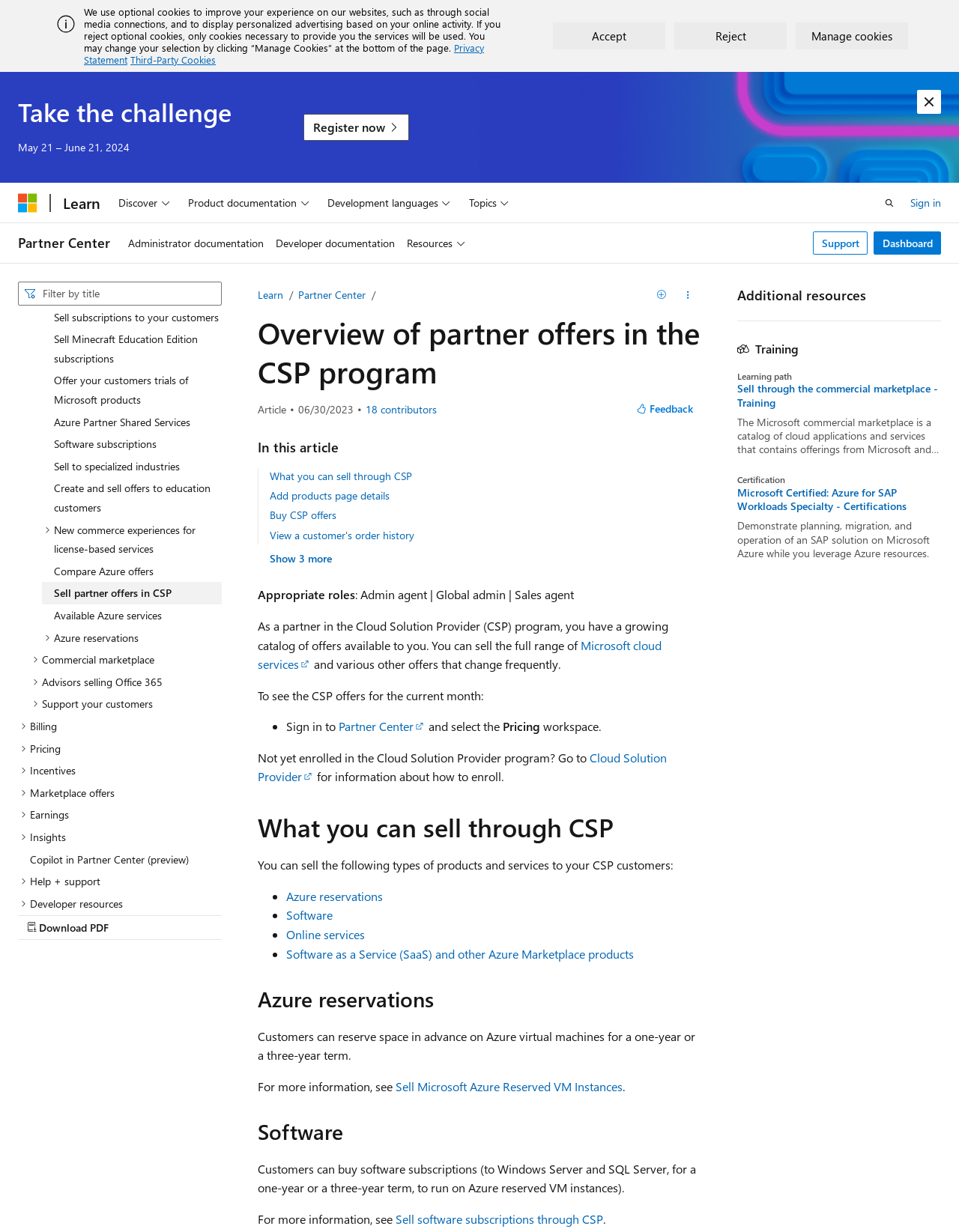Provide a one-word or one-phrase answer to the question:
What is the purpose of the 'Manage cookies' button?

To manage cookies